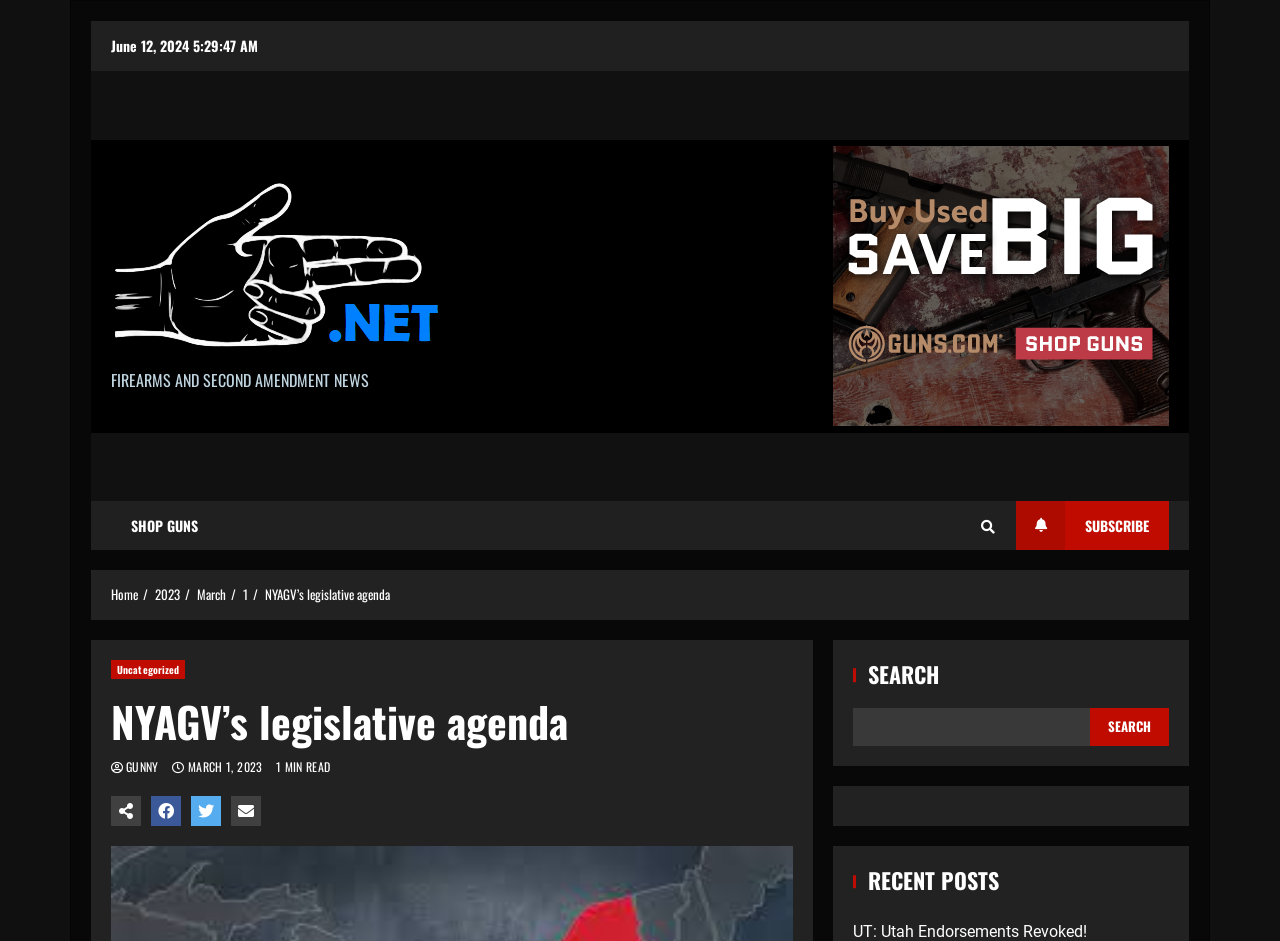What is the title of the current article?
Please provide a detailed and comprehensive answer to the question.

I found the title 'NYAGV’s legislative agenda' of the current article, which is a heading element with bounding box coordinates [0.087, 0.737, 0.619, 0.795].